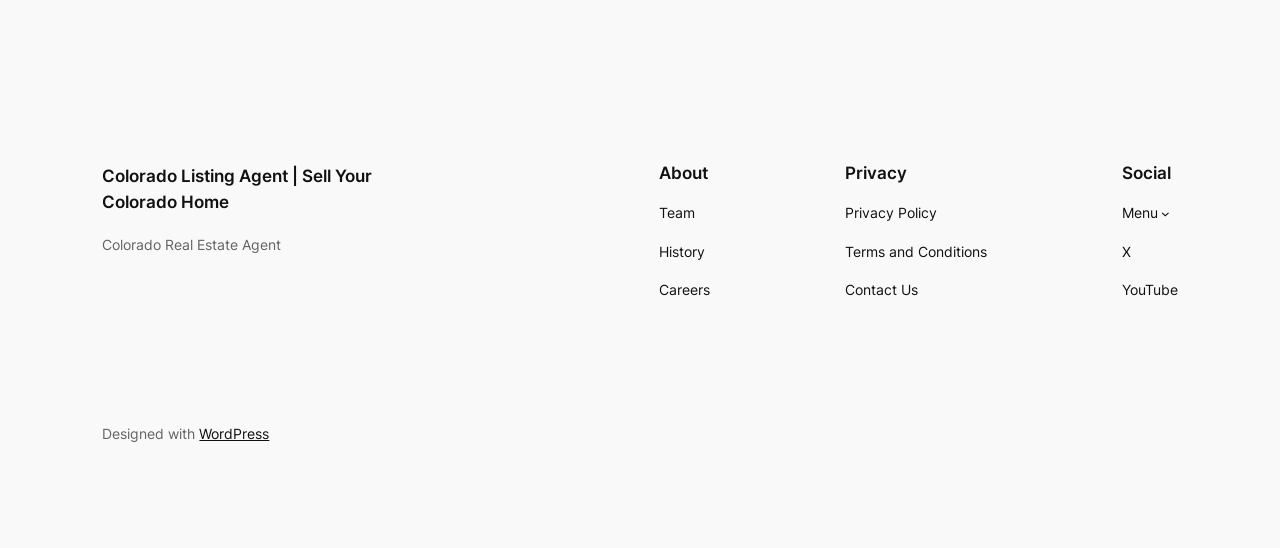Please determine the bounding box coordinates of the element to click in order to execute the following instruction: "View the article about Neymar's hair in FIFA 20". The coordinates should be four float numbers between 0 and 1, specified as [left, top, right, bottom].

None